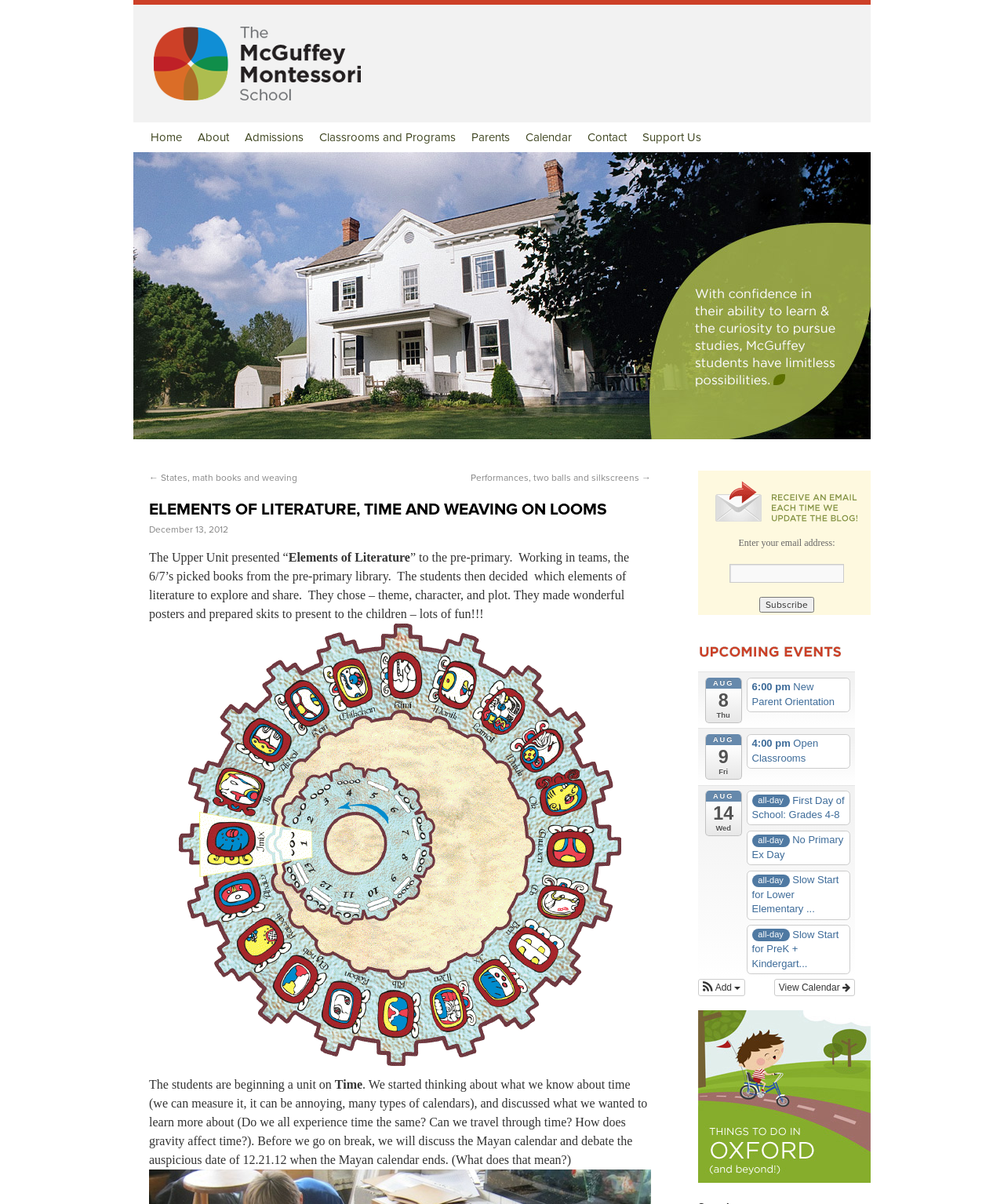What is the topic of the 'Elements of Literature' presentation?
Based on the image, answer the question in a detailed manner.

I found the answer by reading the text that describes the 'Elements of Literature' presentation. It says that the students chose to explore and share these three elements of literature.